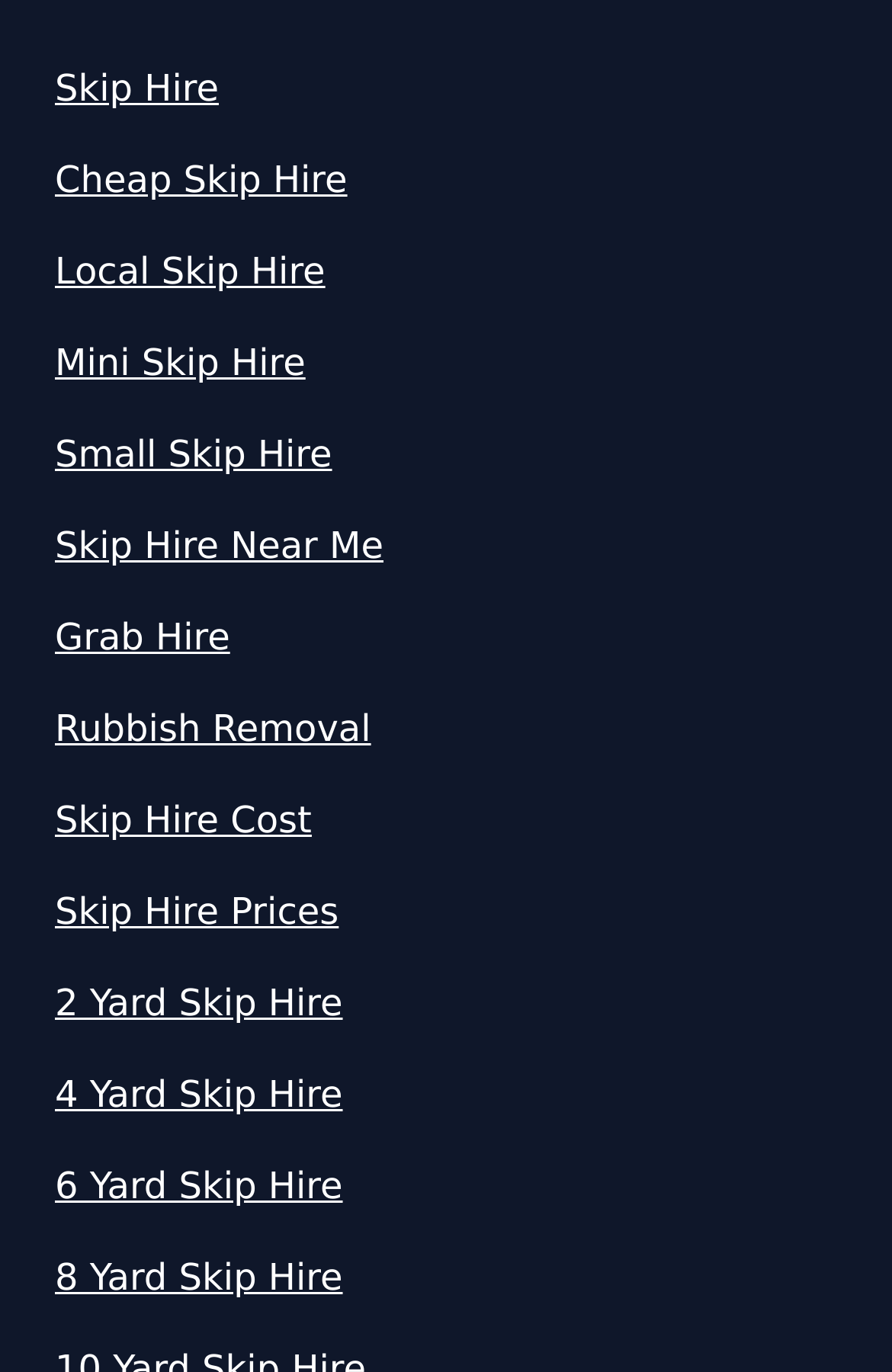Determine the bounding box coordinates for the element that should be clicked to follow this instruction: "check Skip Hire Cost". The coordinates should be given as four float numbers between 0 and 1, in the format [left, top, right, bottom].

[0.062, 0.578, 0.938, 0.618]